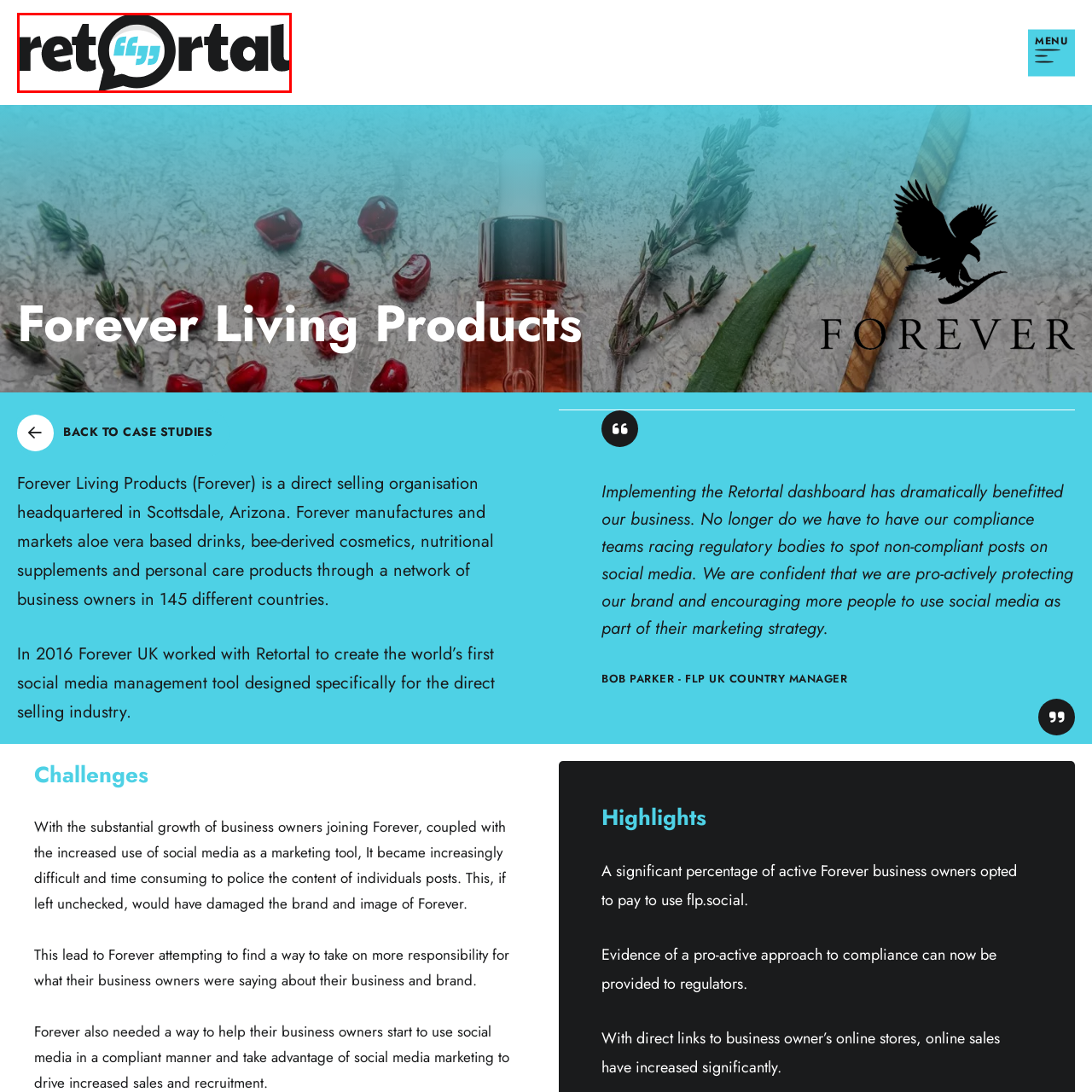Describe in detail the elements and actions shown in the image within the red-bordered area.

The image features the logo of "Retortal," a social media management tool tailored for the direct selling industry. The design incorporates a speech bubble motif, highlighting its focus on communication and social engagement. The text "retortal" appears prominently, styled in a modern, bold font, with the letters "ret" in black and "ortal" in a vibrant blue. Inside the speech bubble, stylized quotation marks emphasize the theme of sharing and interaction, reflecting the platform's purpose of enhancing social media strategies for businesses. As noted, Retortal plays a significant role in helping organizations like Forever Living Products manage their online presence effectively and maintain brand compliance across social media platforms.